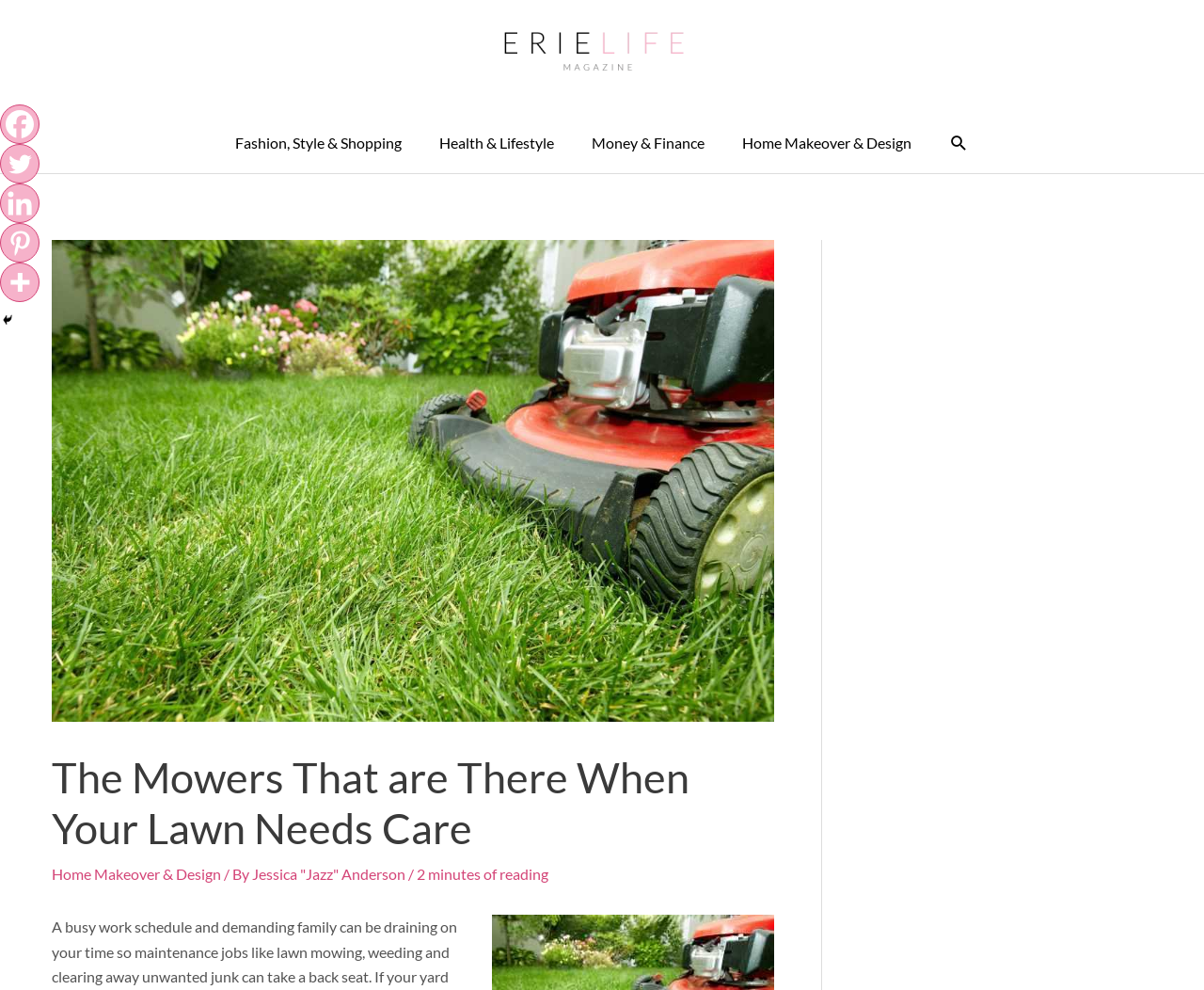Determine the bounding box coordinates for the clickable element to execute this instruction: "read the article by Jessica 'Jazz' Anderson". Provide the coordinates as four float numbers between 0 and 1, i.e., [left, top, right, bottom].

[0.209, 0.874, 0.339, 0.892]